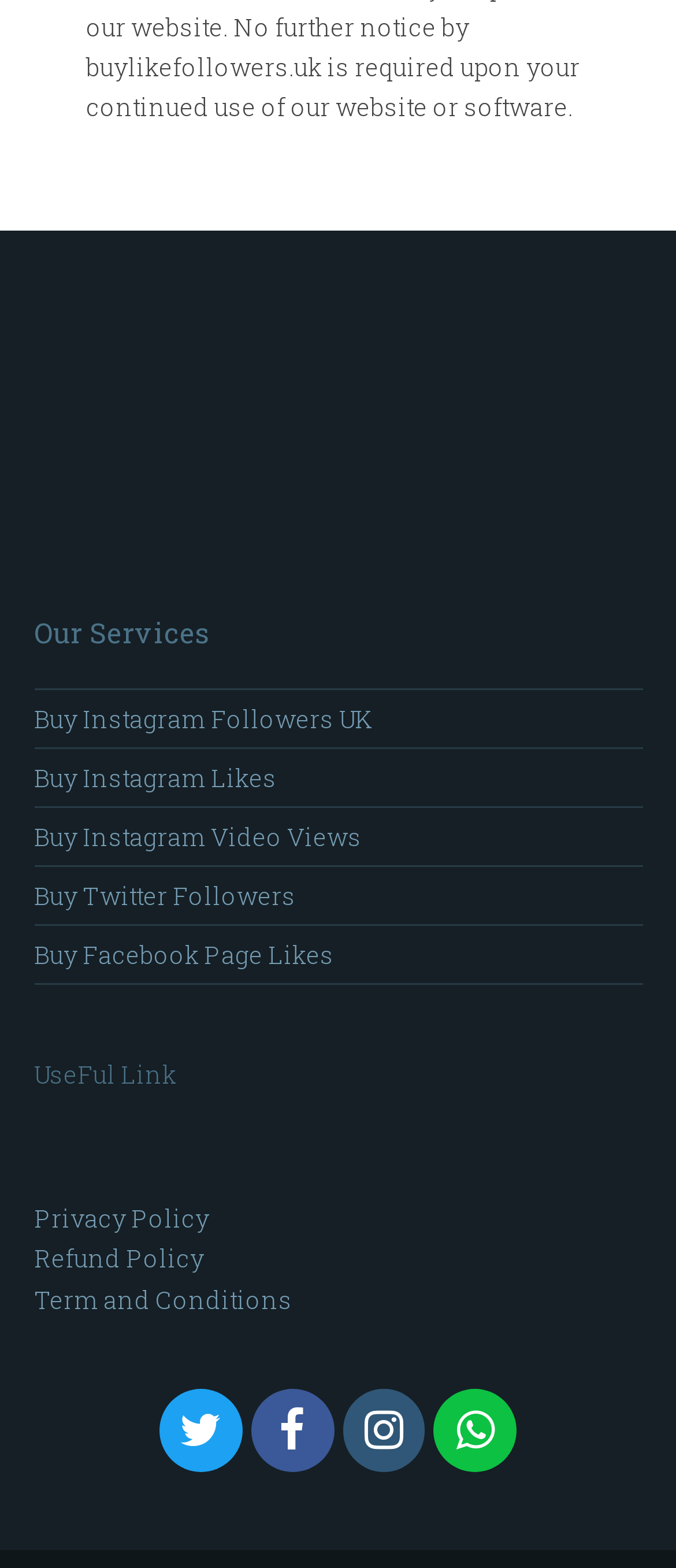Provide the bounding box coordinates for the area that should be clicked to complete the instruction: "Go to Twitter".

[0.235, 0.885, 0.358, 0.938]